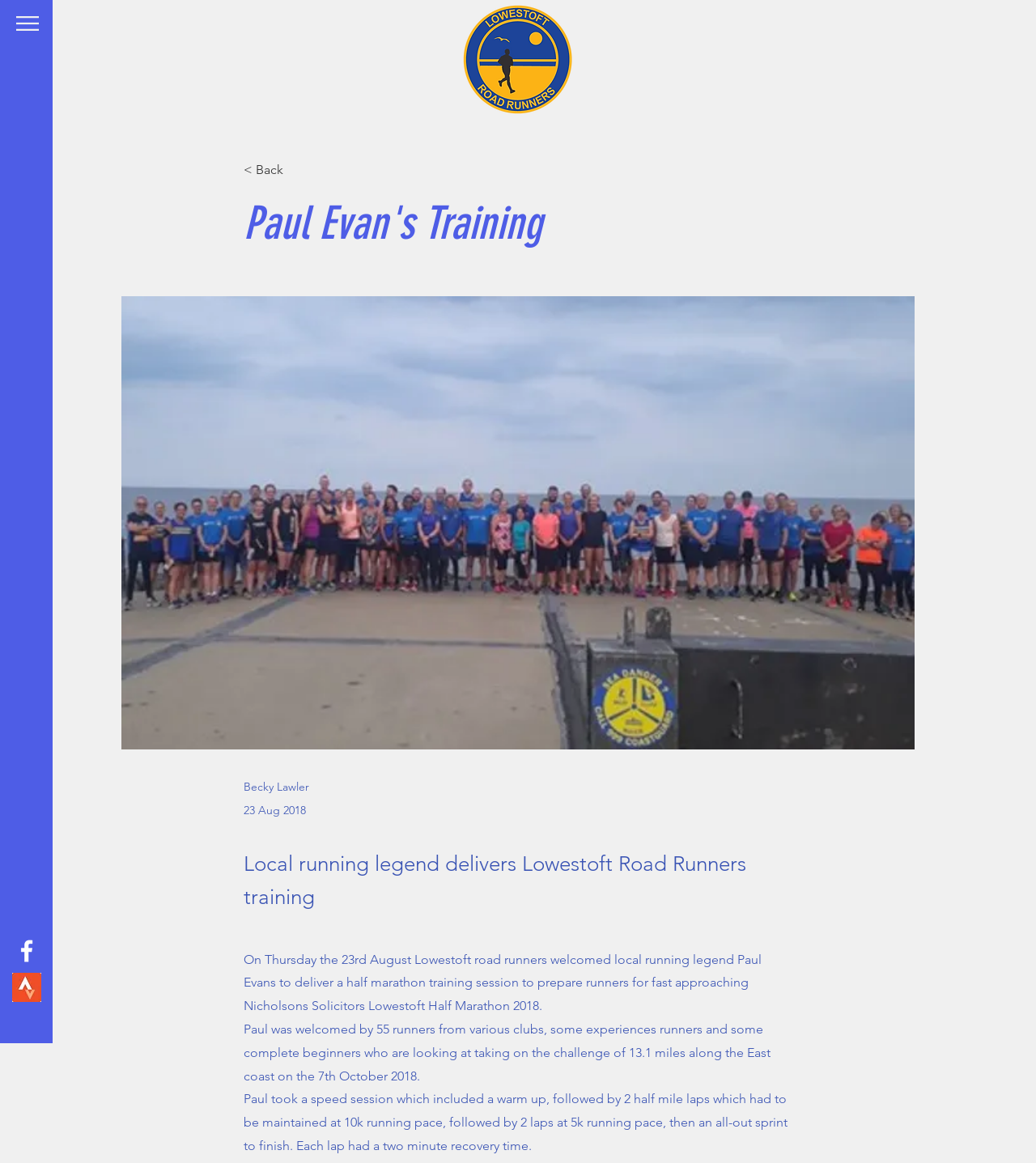Mark the bounding box of the element that matches the following description: "< Back".

[0.235, 0.136, 0.338, 0.157]